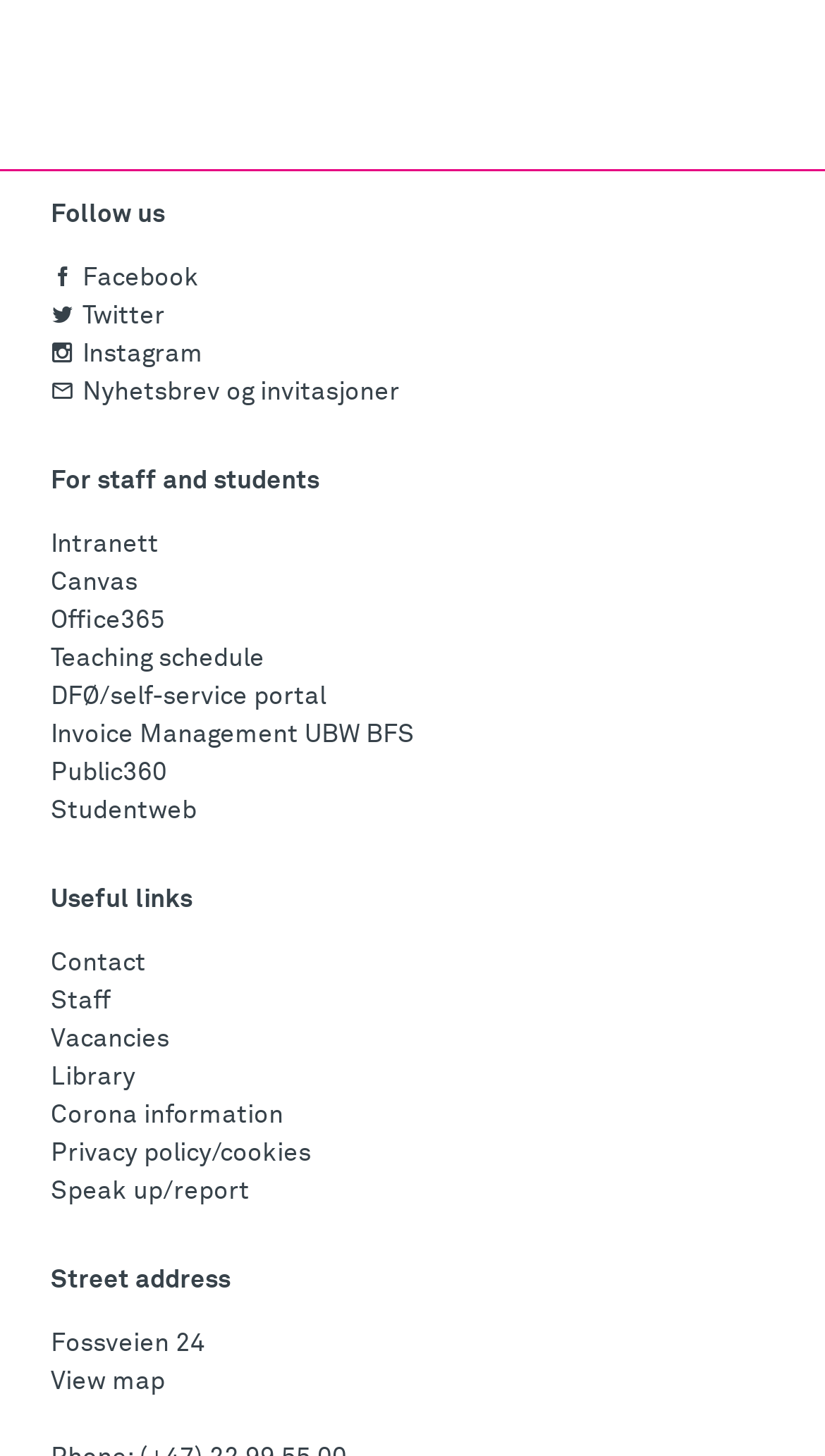Identify the bounding box coordinates of the section to be clicked to complete the task described by the following instruction: "Access Intranett". The coordinates should be four float numbers between 0 and 1, formatted as [left, top, right, bottom].

[0.062, 0.365, 0.192, 0.383]